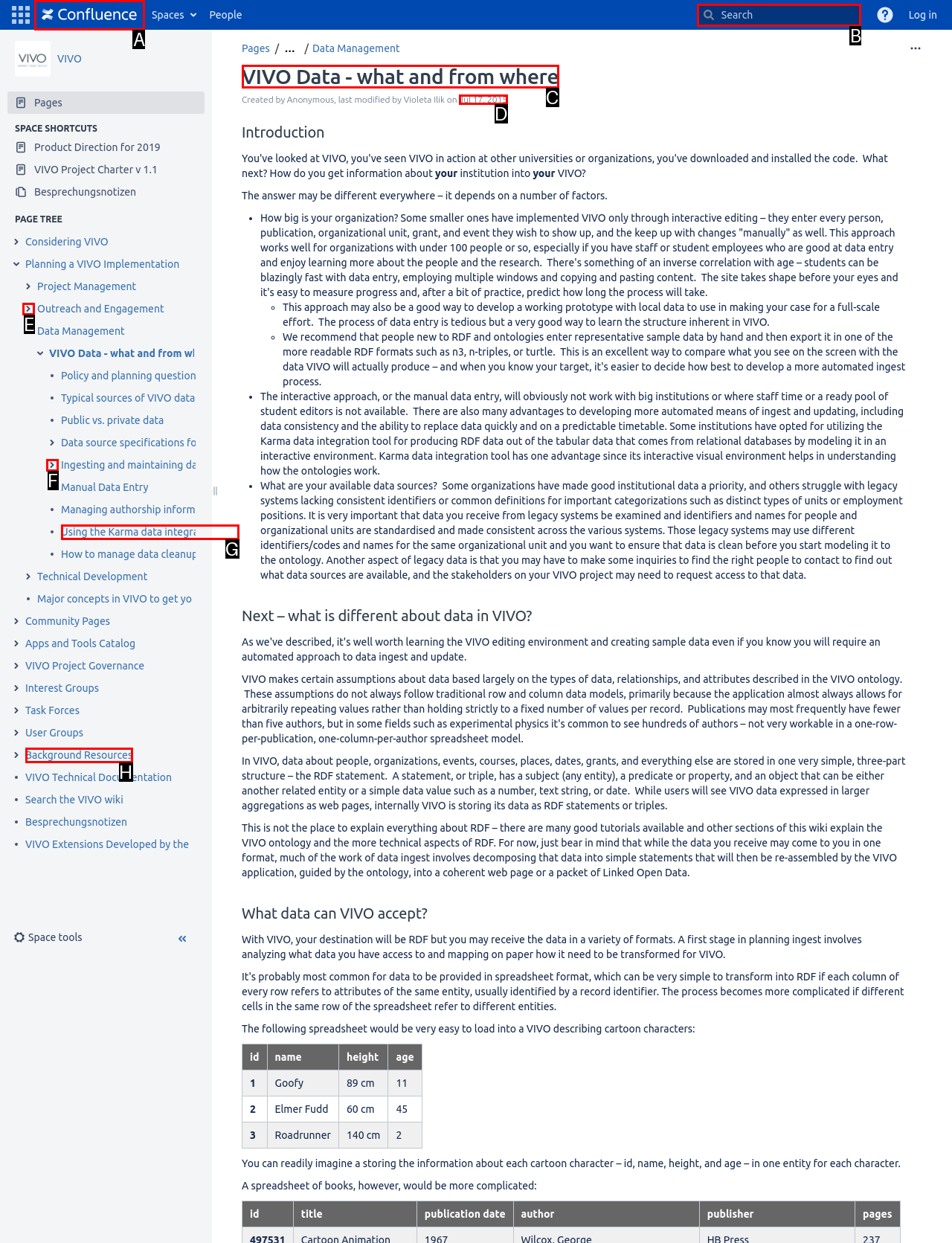Identify the correct HTML element to click for the task: Go to home page. Provide the letter of your choice.

A